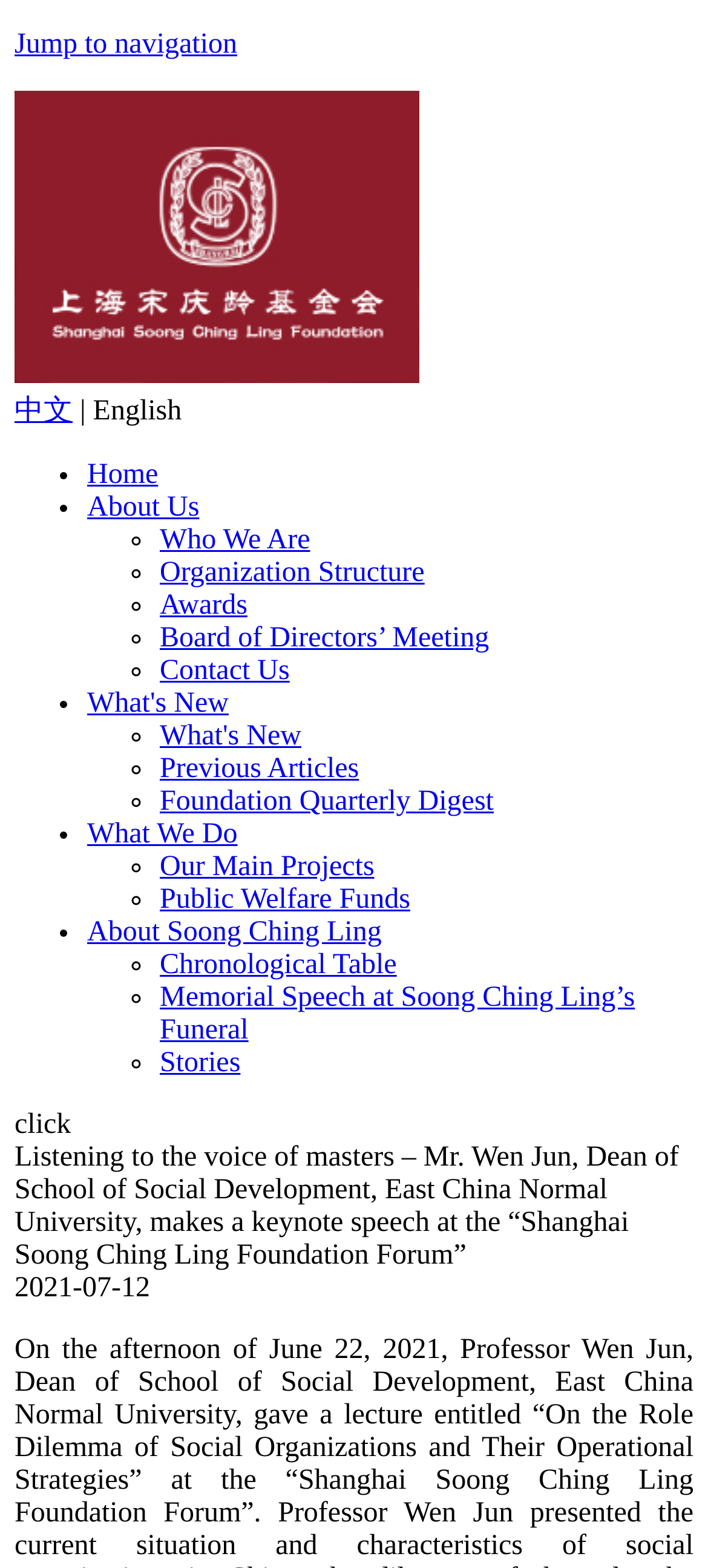Write a detailed summary of the webpage, including text, images, and layout.

The webpage appears to be the homepage of the Shanghai Soong Ching Ling Foundation. At the top left corner, there is a link to "Jump to navigation" and a link to "Home" with a corresponding image. To the right of these links, there is a language selection option with "中文" and "English" choices.

Below the language selection, there is a navigation menu with several sections, including "Home", "About Us", "What's New", "What We Do", and "About Soong Ching Ling". Each section has a list of sub-links, denoted by list markers such as "•" and "◦". These sub-links include "Who We Are", "Organization Structure", "Awards", "Board of Directors’ Meeting", "Contact Us", "Previous Articles", "Foundation Quarterly Digest", "Our Main Projects", "Public Welfare Funds", "Chronological Table", "Memorial Speech at Soong Ching Ling’s Funeral", and "Stories".

In the main content area, there is a title "Listening to the voice of masters – Mr. Wen Jun, Dean of School of Social Development, East China Normal University, makes a keynote speech at the “Shanghai Soong Ching Ling Foundation Forum”" followed by a date "2021-07-12".